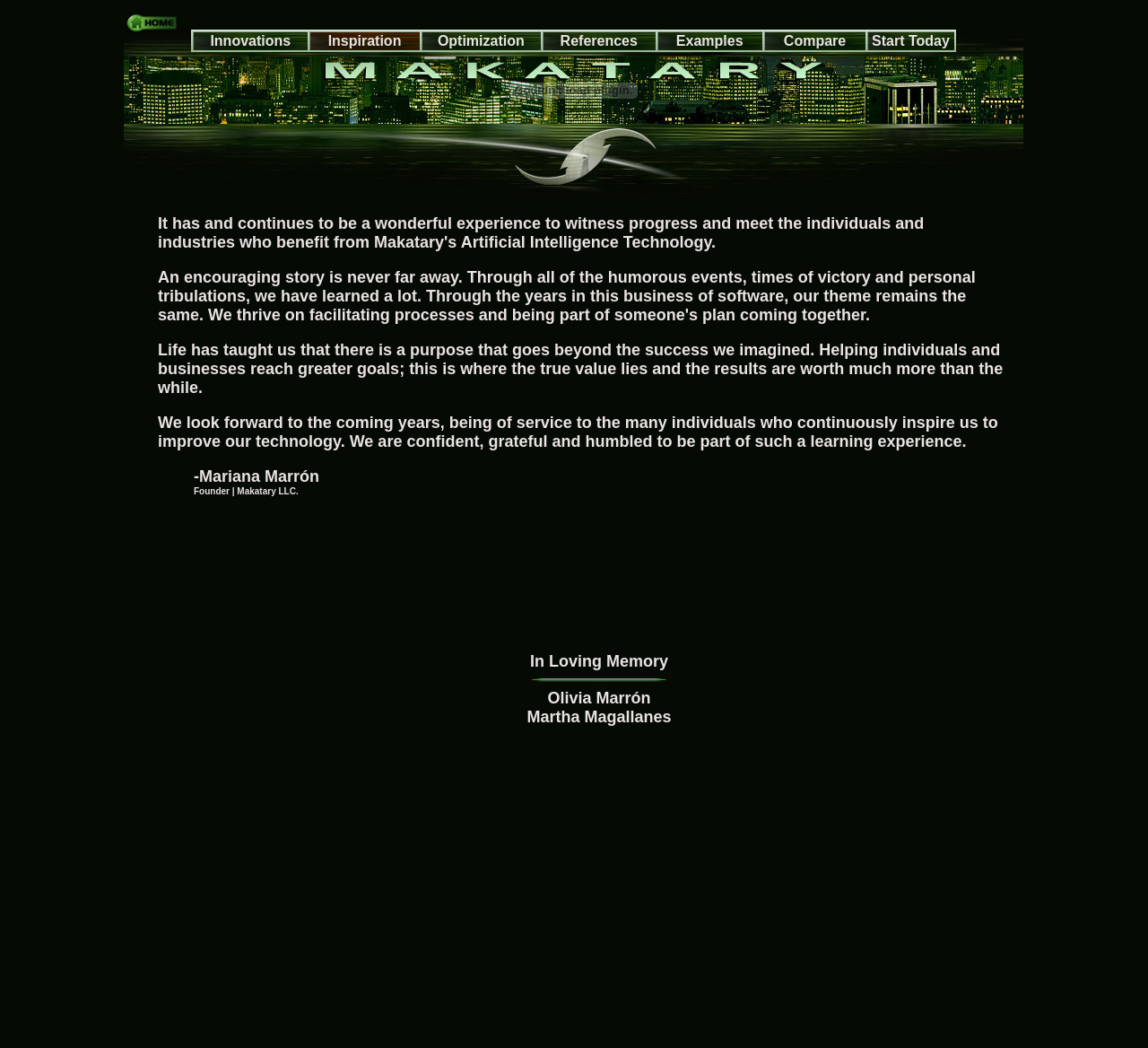Please determine the bounding box coordinates of the element to click in order to execute the following instruction: "Explore Inspiration". The coordinates should be four float numbers between 0 and 1, specified as [left, top, right, bottom].

[0.286, 0.031, 0.35, 0.046]